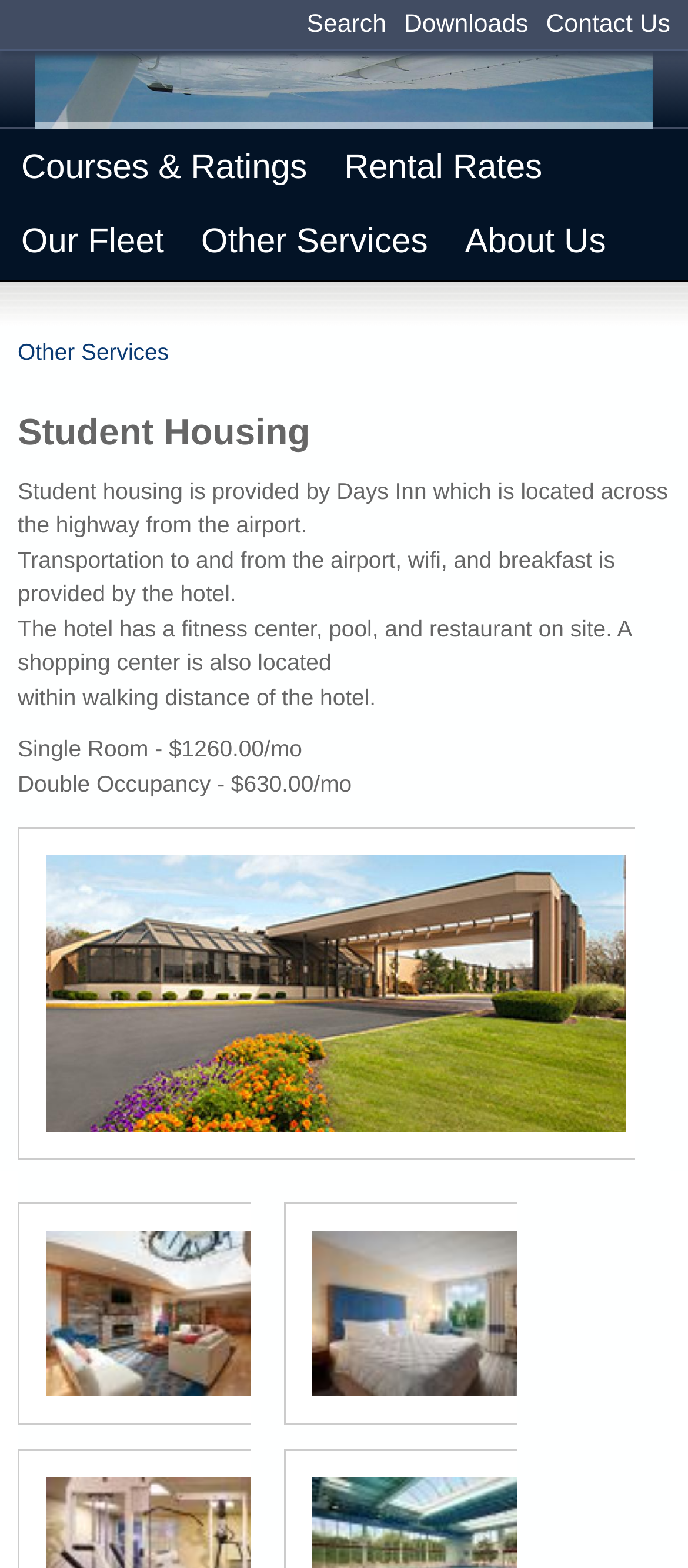What is the cost of double occupancy per month?
Please provide a single word or phrase in response based on the screenshot.

$630.00/mo